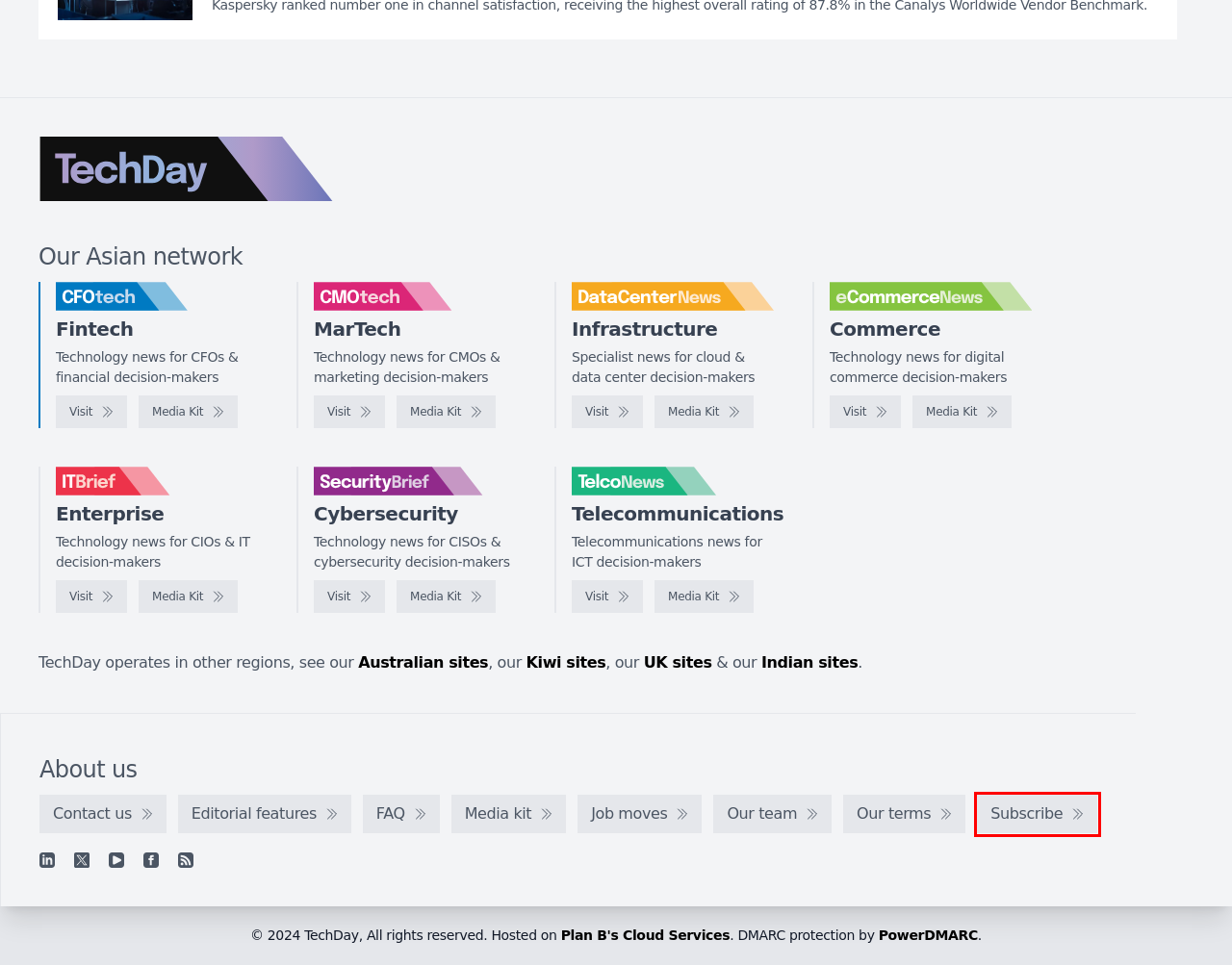View the screenshot of the webpage containing a red bounding box around a UI element. Select the most fitting webpage description for the new page shown after the element in the red bounding box is clicked. Here are the candidates:
A. TechDay New Zealand - Aotearoa's technology news network
B. SecurityBrief Asia - Media kit
C. CMOtech Asia - Media kit
D. IT Brief Asia - Technology news for CIOs & IT decision-makers
E. TelcoNews Asia - Telecommunications news for ICT decision-makers
F. DataCenterNews Asia Pacific - Specialist news for cloud & data center decision-makers
G. Join our mailing list
H. TelcoNews Asia - Media kit

G